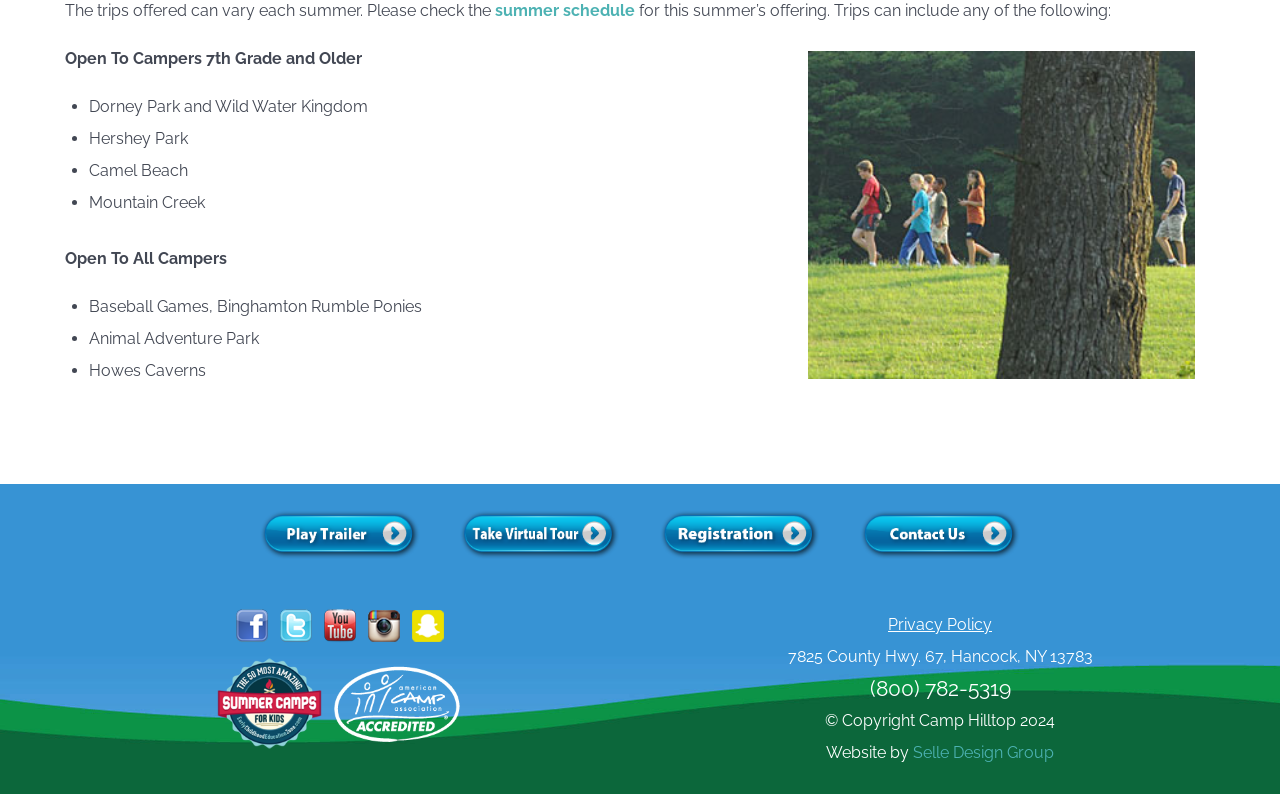Identify the bounding box of the HTML element described as: "Selle Design Group".

[0.713, 0.936, 0.823, 0.96]